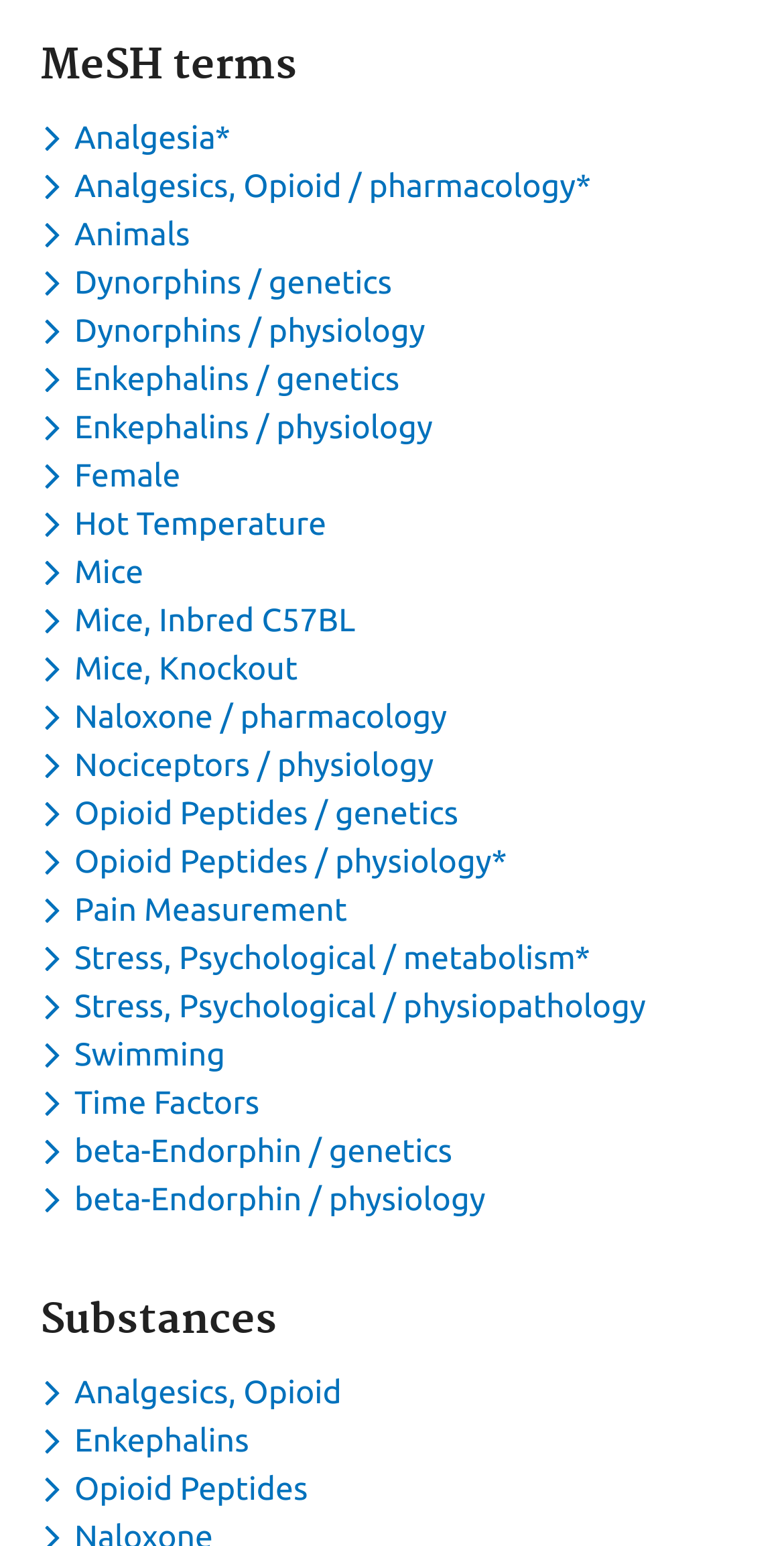Determine the bounding box coordinates for the area you should click to complete the following instruction: "Toggle dropdown menu for keyword Analgesia".

[0.051, 0.077, 0.307, 0.101]